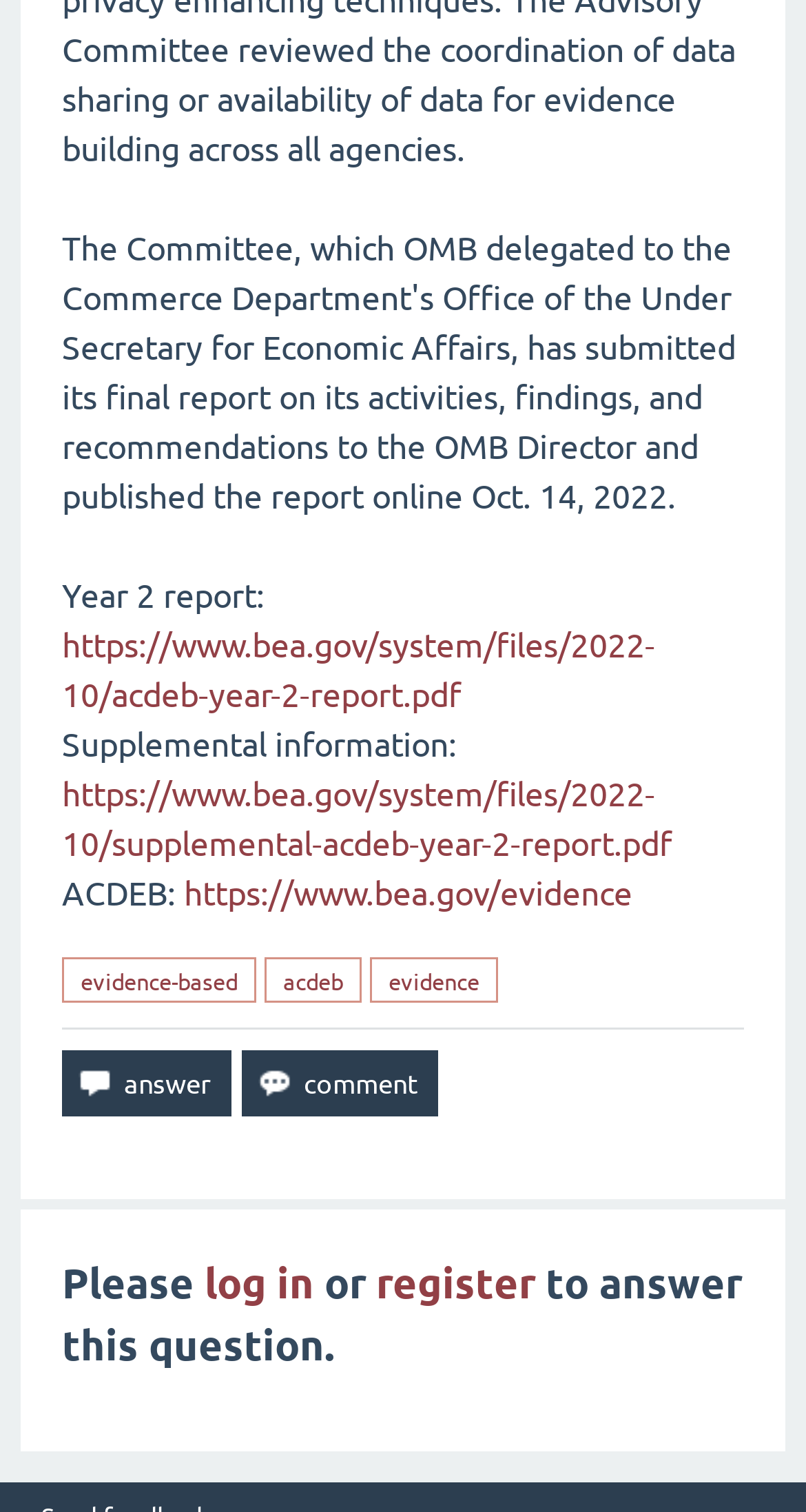Please give a short response to the question using one word or a phrase:
How many links are there under 'ACDEB'?

3